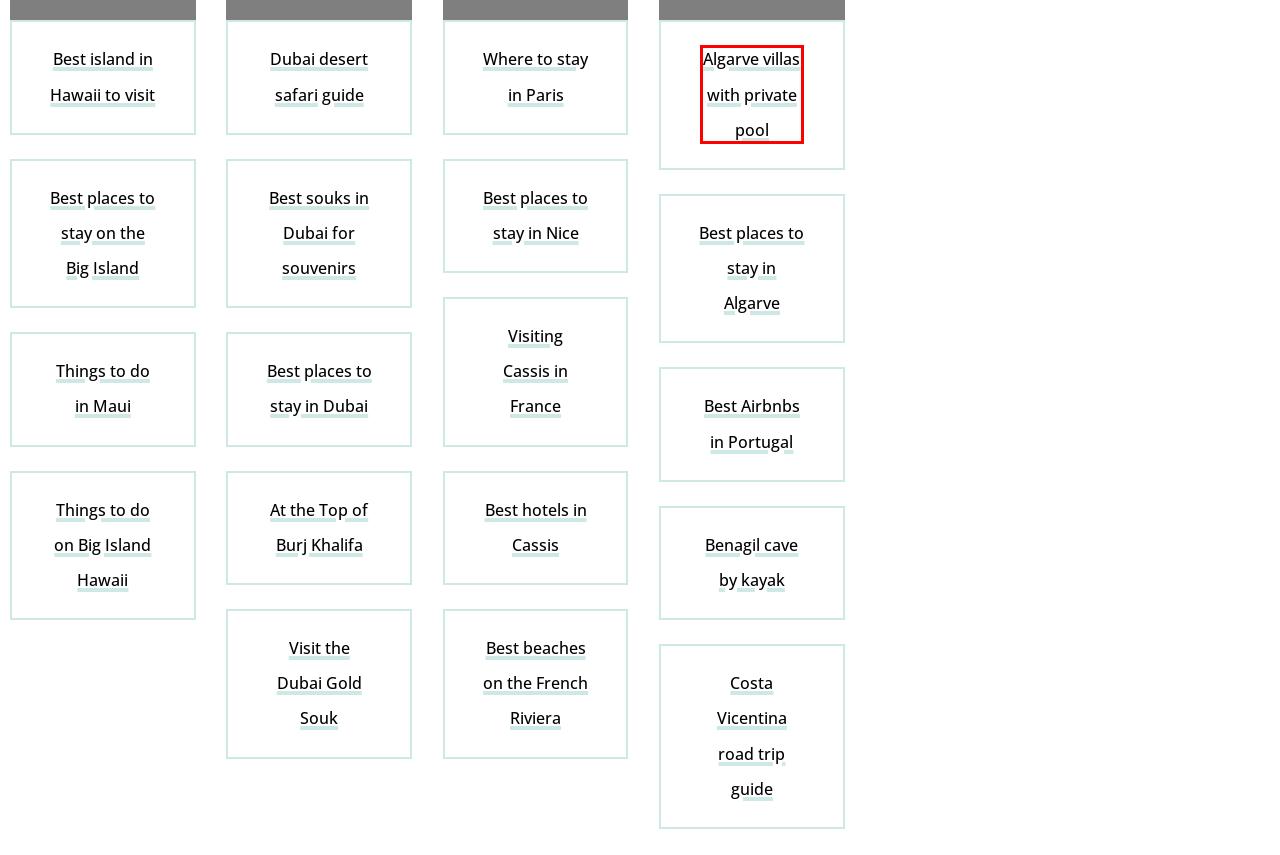Look at the screenshot of a webpage where a red rectangle bounding box is present. Choose the webpage description that best describes the new webpage after clicking the element inside the red bounding box. Here are the candidates:
A. Algarve villas with a private pool for your next Portugal trip
B. French Riviera beaches that will leave you speechless
C. Cassis, South of France's best kept secret
D. Dubai Gold Souk: Visit the gold shops in Dubai like a pro | CosmopoliClan
E. Best hotels in Cassis France: Luxury, boutique & beyond (+ map)
F. Benagil Cave Portugal: Algarve cave tours from Lagos, Albufeira & beyond (+ important update)
G. Where to stay in Dubai: Best Dubai areas compared (+ map)
H. Dubai desert safari: Experience the desert in Dubai | CosmopoliClan

A